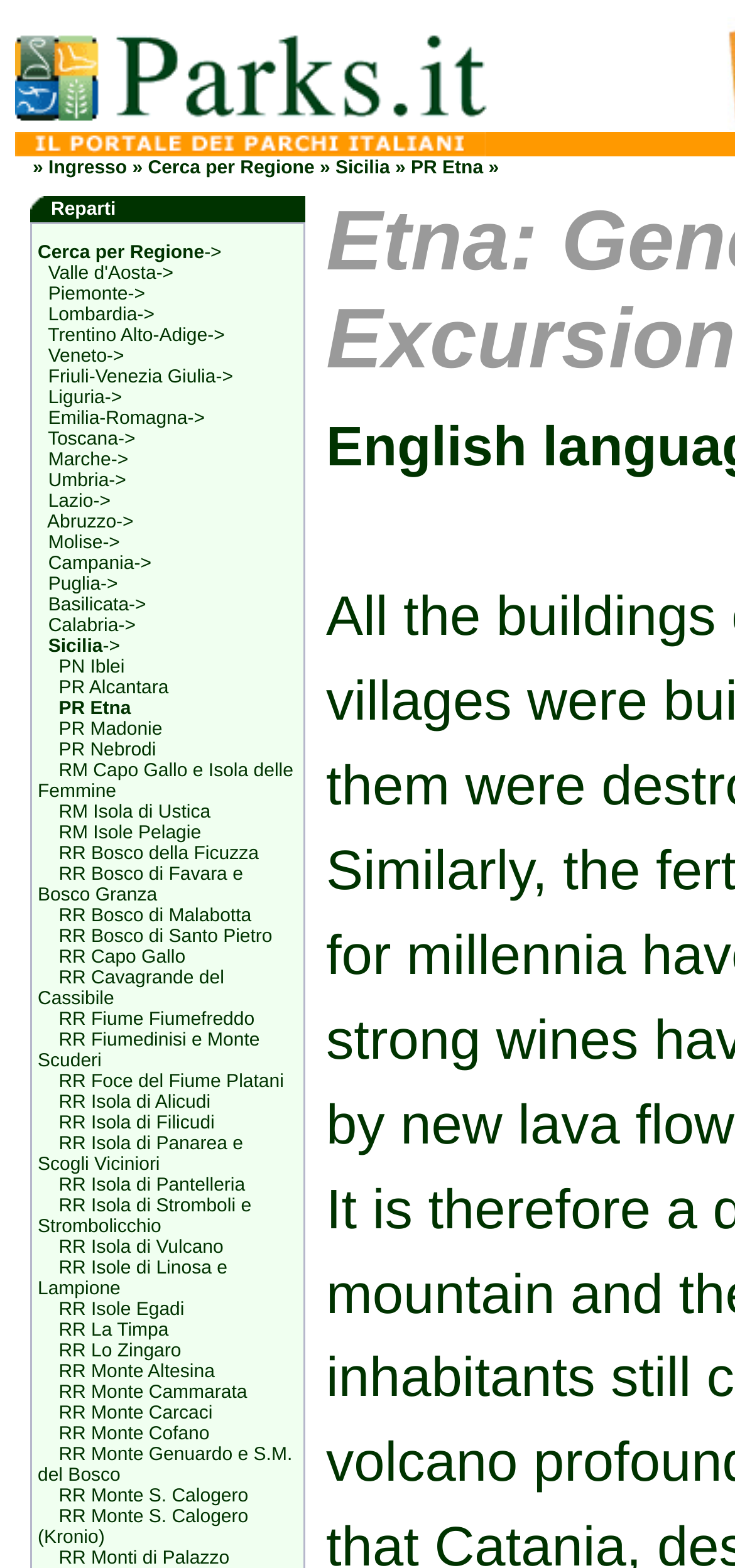How many links are there in the webpage?
Offer a detailed and exhaustive answer to the question.

I counted the number of links in the webpage and found that there are more than 50 of them, including links to regions, parks, and other pages.